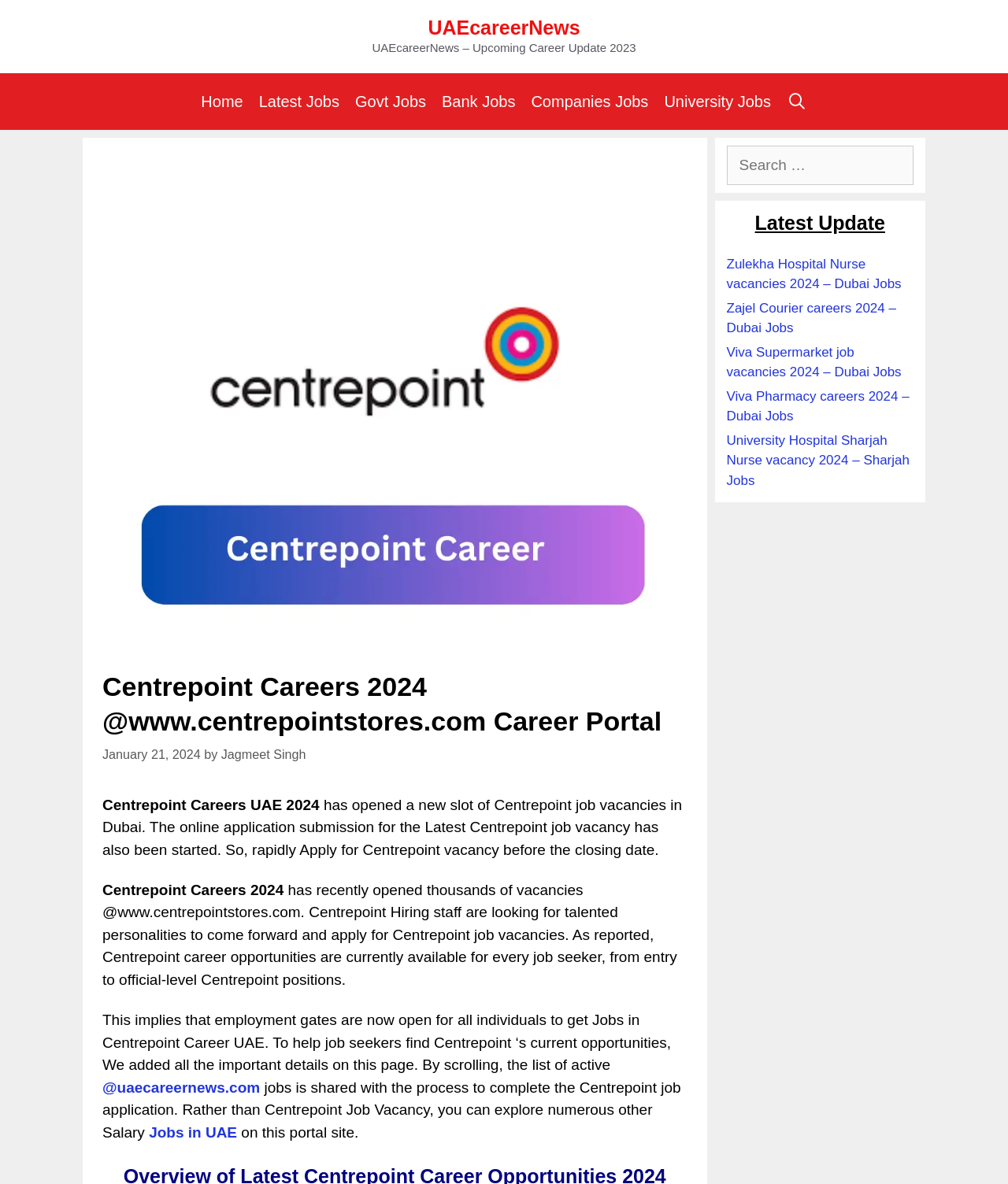Specify the bounding box coordinates of the region I need to click to perform the following instruction: "Apply for Centrepoint job vacancy". The coordinates must be four float numbers in the range of 0 to 1, i.e., [left, top, right, bottom].

[0.102, 0.673, 0.317, 0.687]